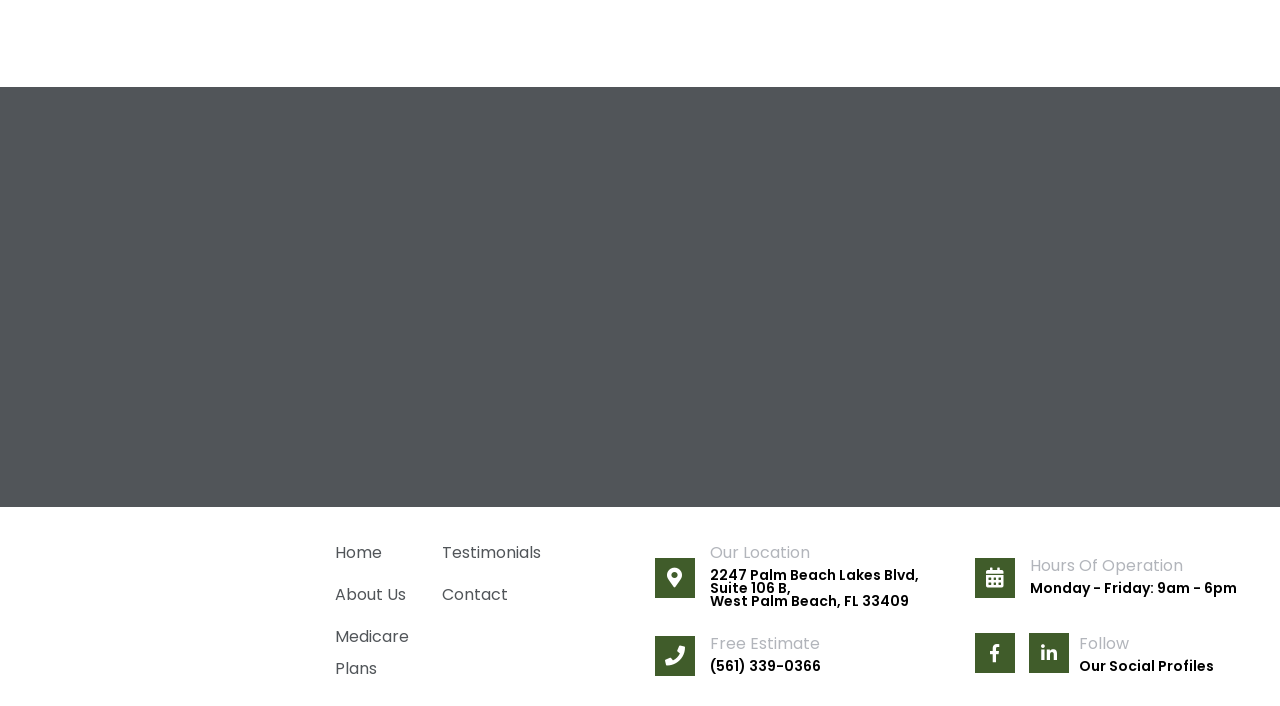Locate the bounding box coordinates of the element you need to click to accomplish the task described by this instruction: "Click the Contact link".

[0.345, 0.826, 0.397, 0.859]